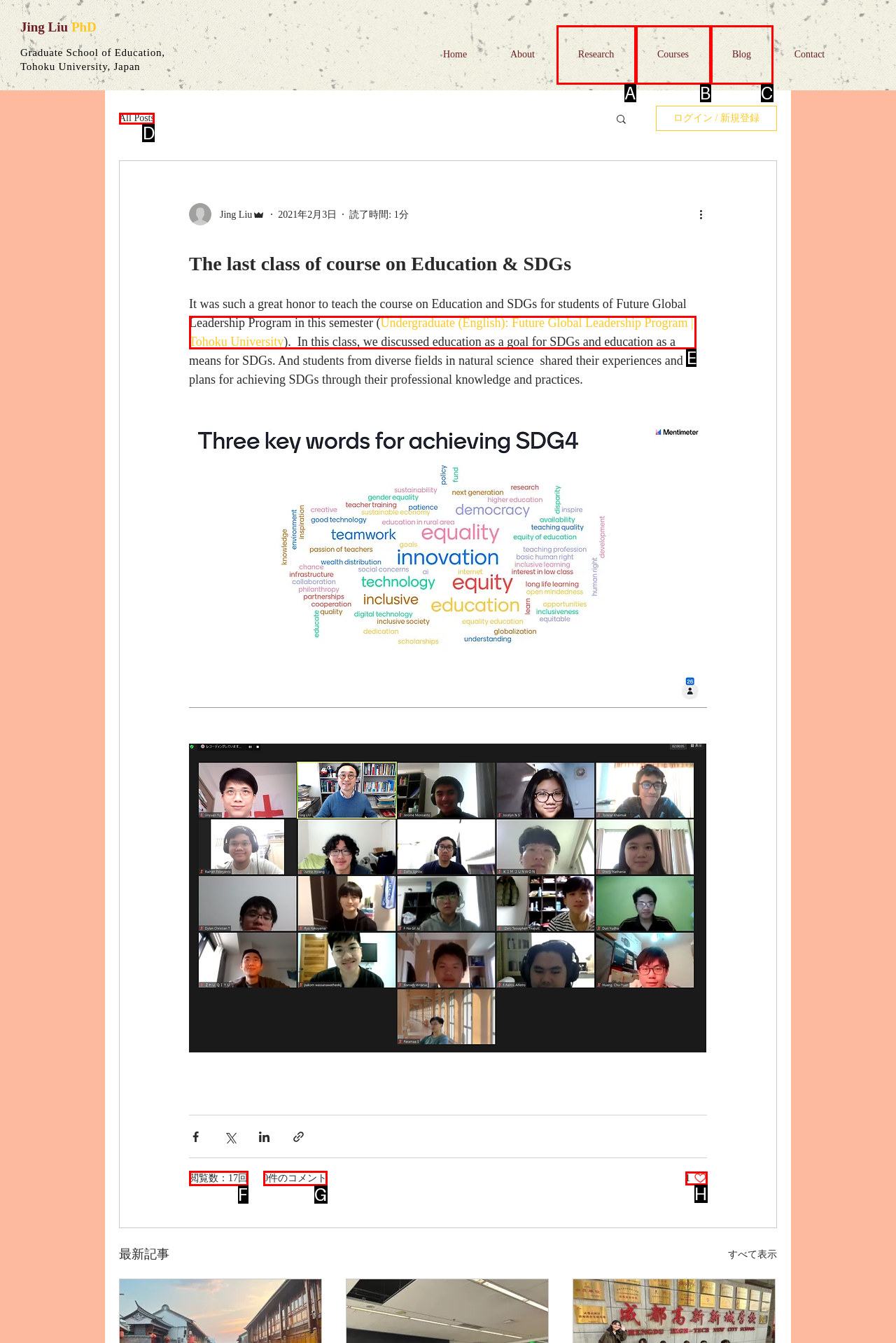Given the description: All Posts, identify the matching option. Answer with the corresponding letter.

D